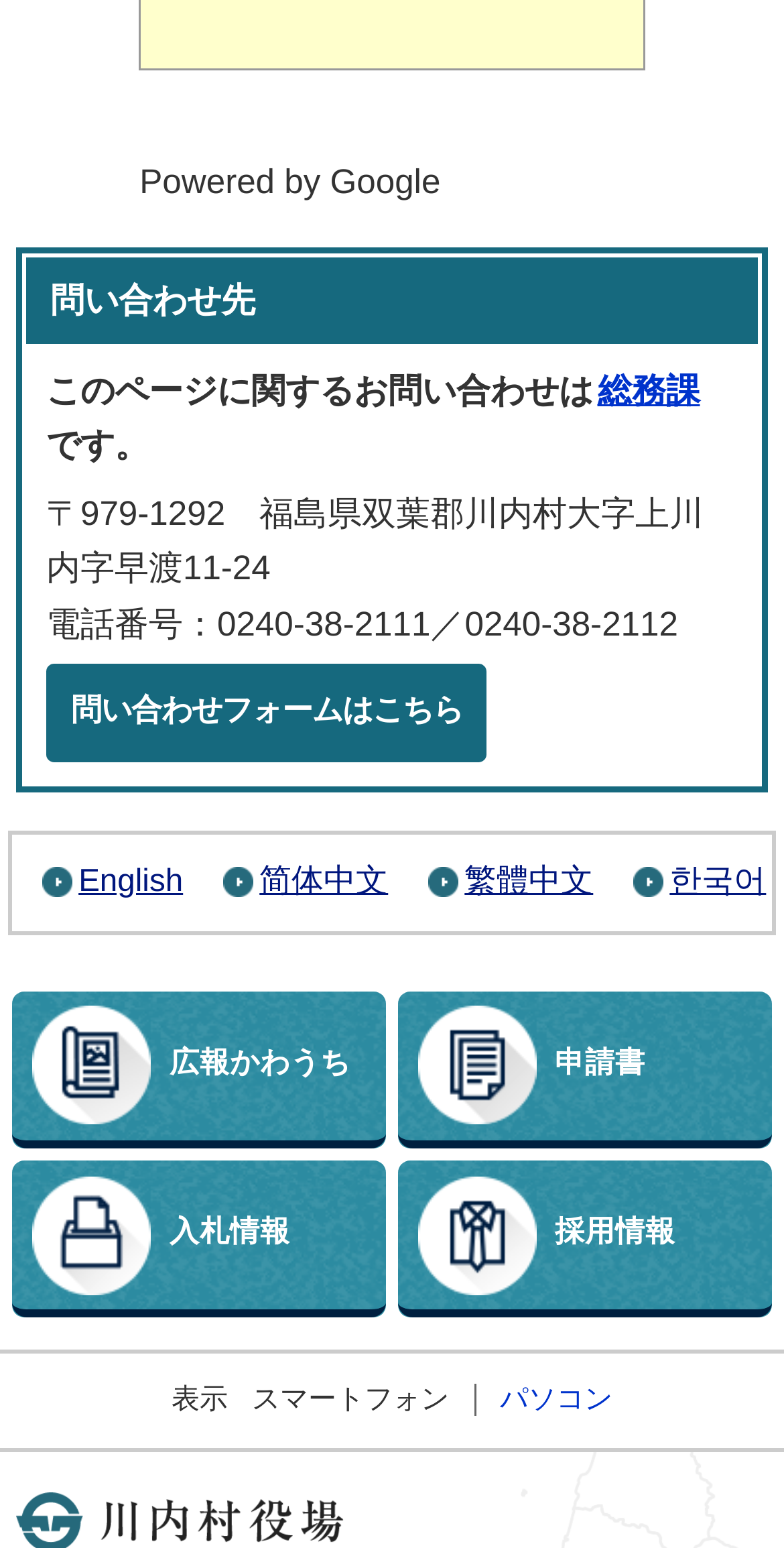Give a short answer using one word or phrase for the question:
What is the contact phone number?

0240-38-2111/0240-38-2112